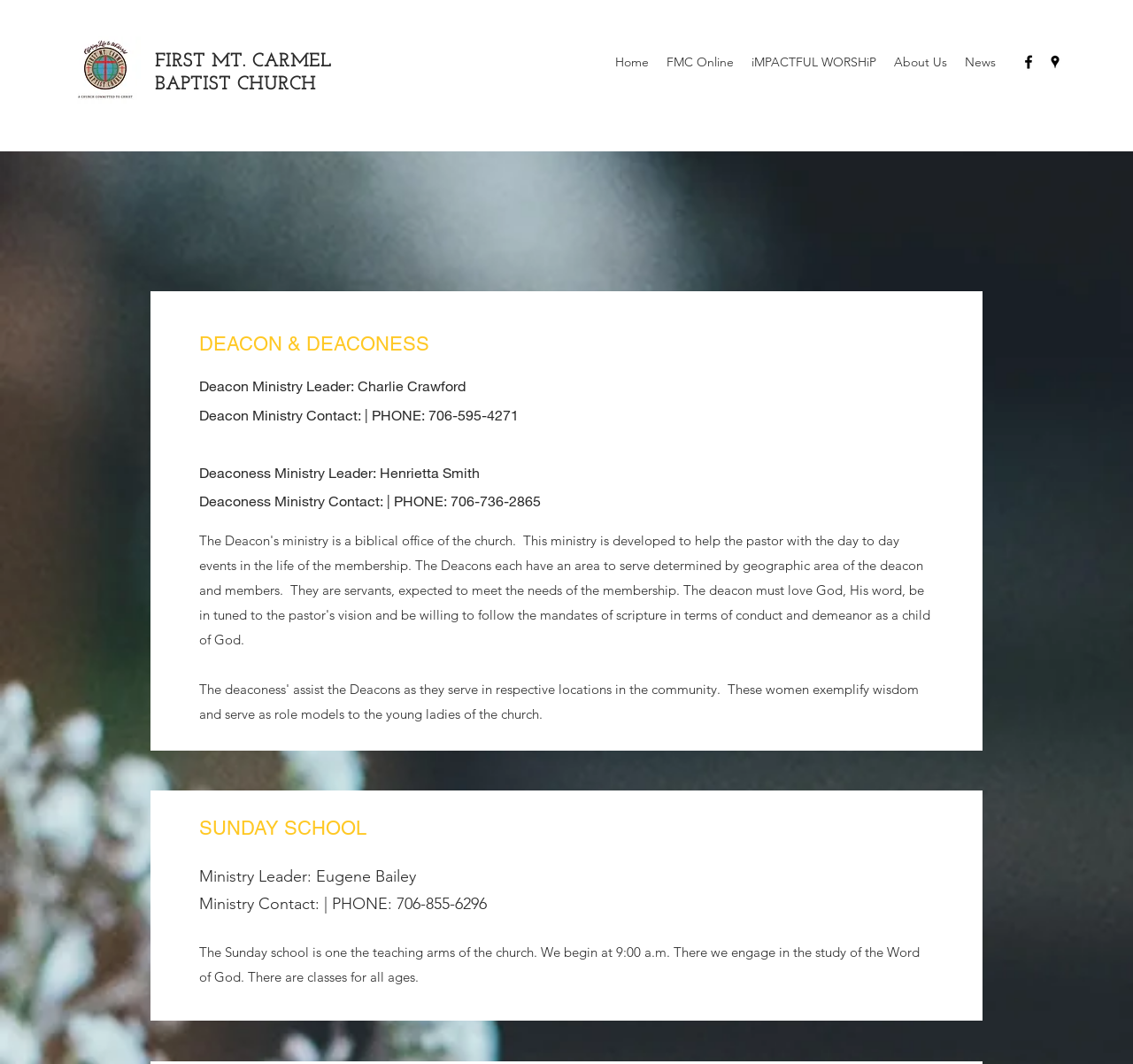Please specify the bounding box coordinates of the clickable section necessary to execute the following command: "Click the FMC Baptist Church logo".

[0.062, 0.034, 0.124, 0.101]